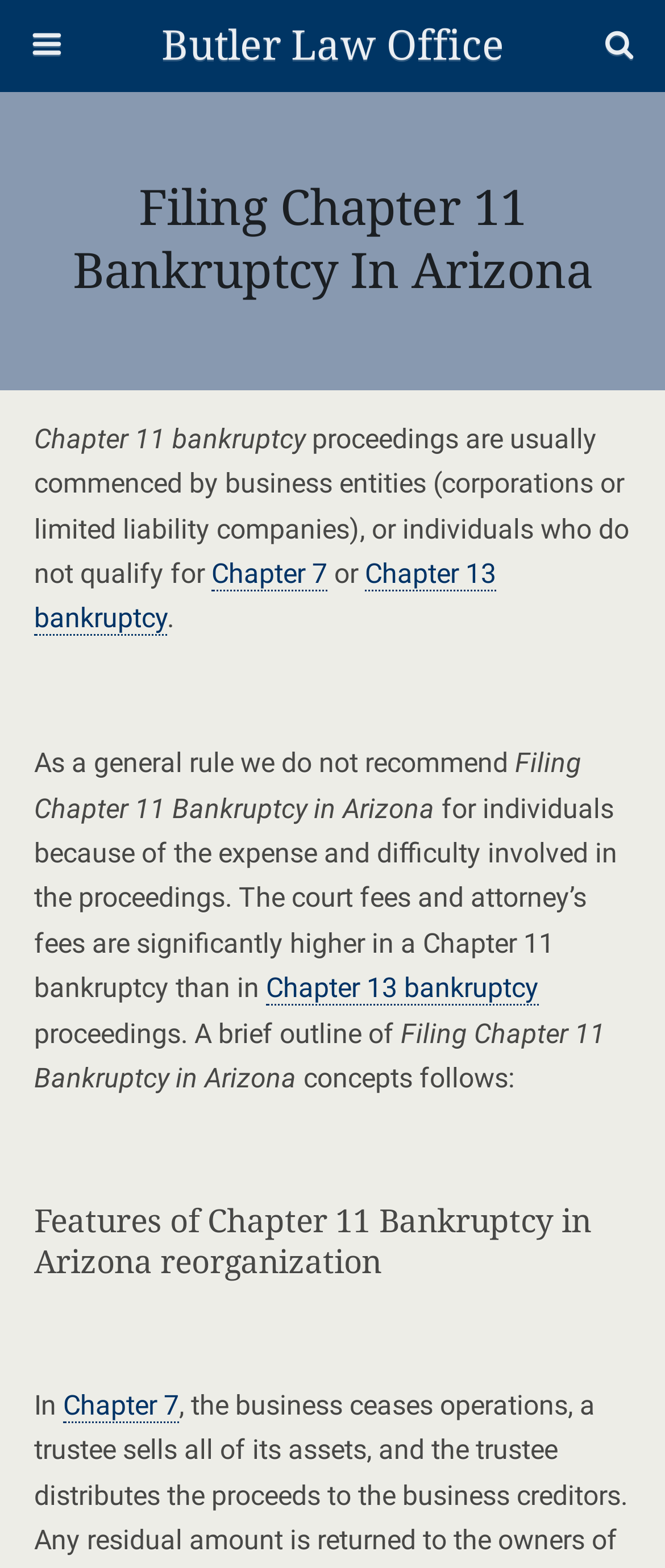How many types of bankruptcy are mentioned on the webpage?
Make sure to answer the question with a detailed and comprehensive explanation.

The webpage mentions Chapter 11, Chapter 7, and Chapter 13 bankruptcy, which are three different types of bankruptcy proceedings.